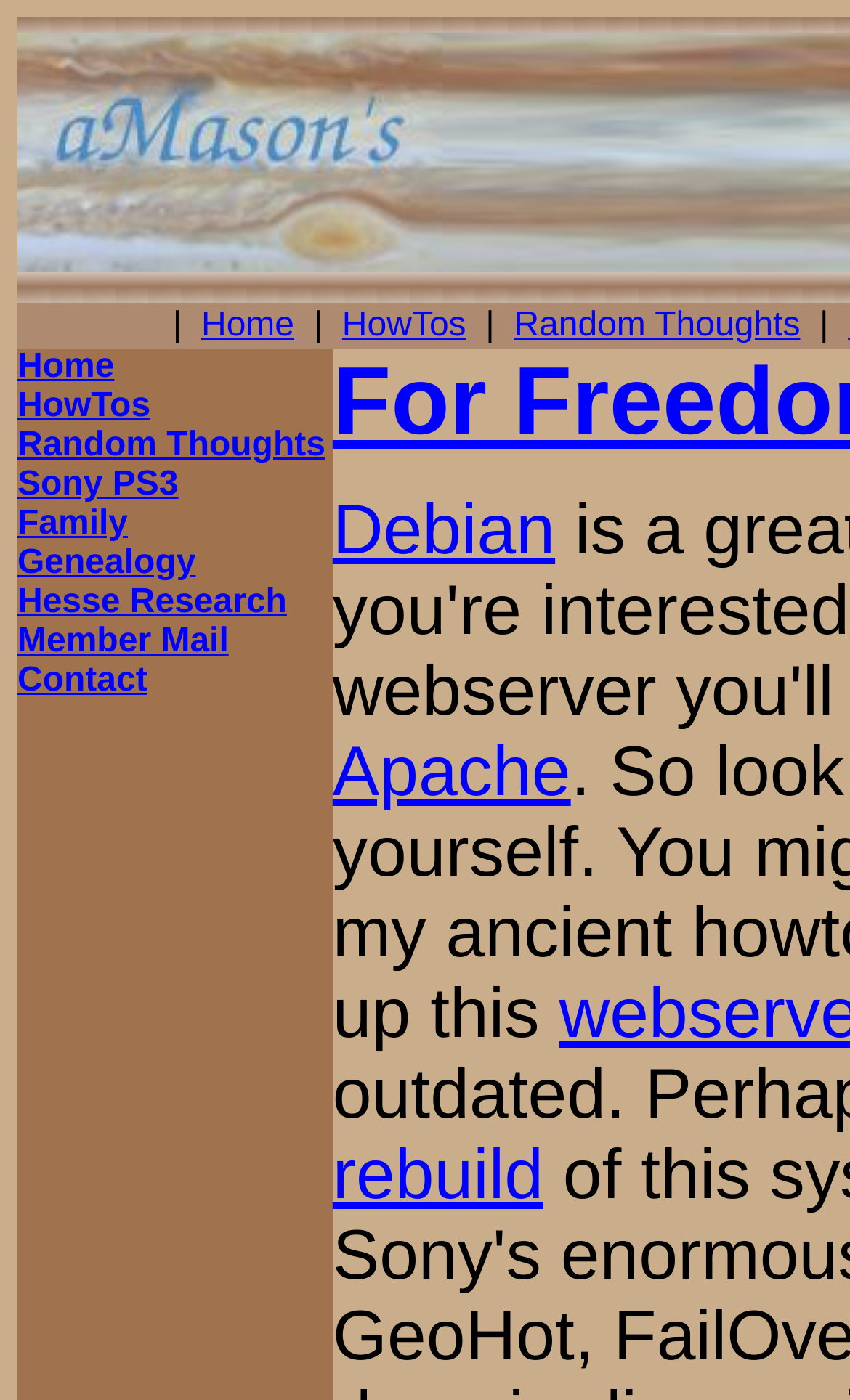What is the last link on the left side?
Refer to the image and provide a detailed answer to the question.

I looked at the links on the left side of the webpage and found that the last one is 'Contact'.